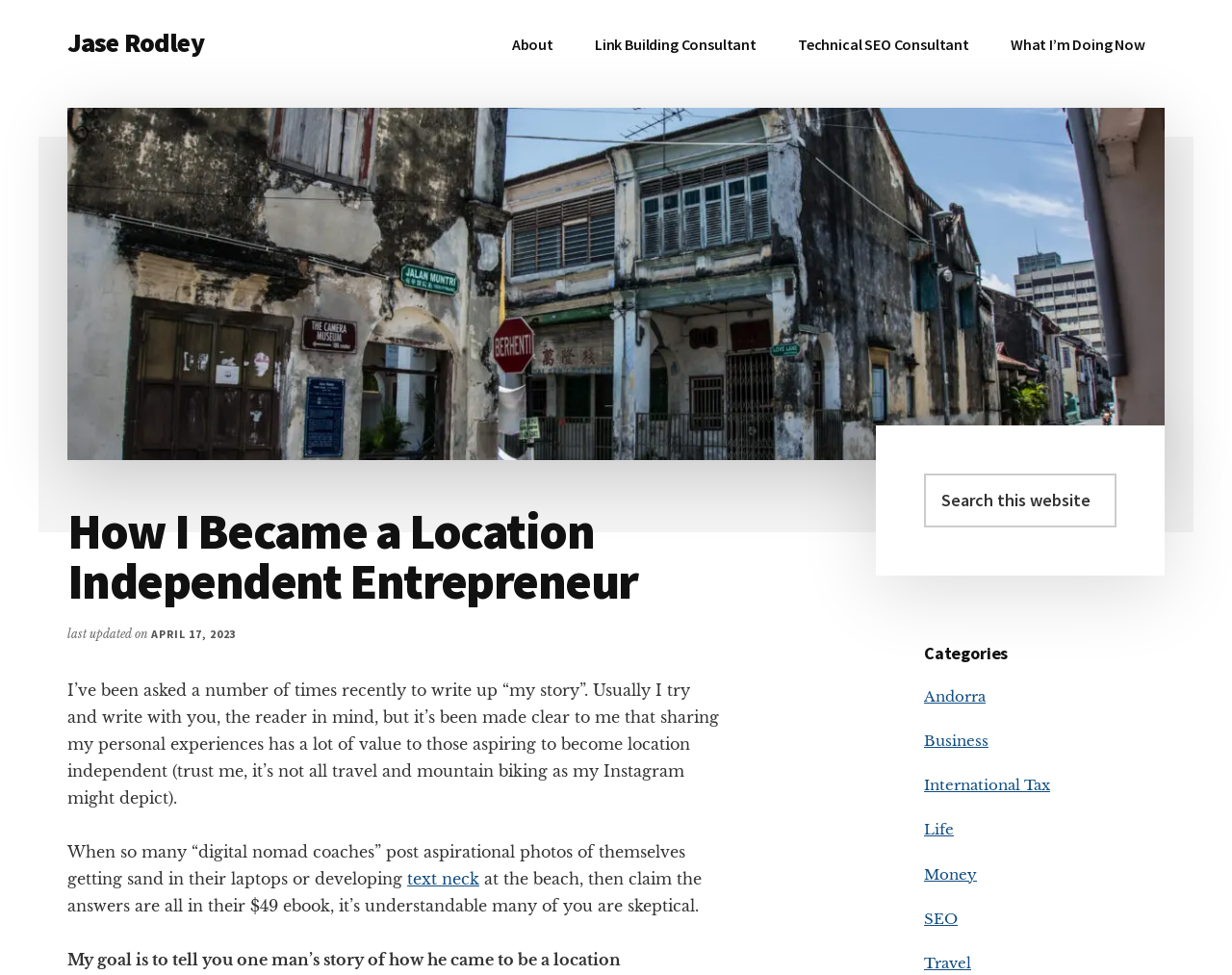Provide the bounding box coordinates of the HTML element this sentence describes: "text neck". The bounding box coordinates consist of four float numbers between 0 and 1, i.e., [left, top, right, bottom].

[0.33, 0.891, 0.389, 0.911]